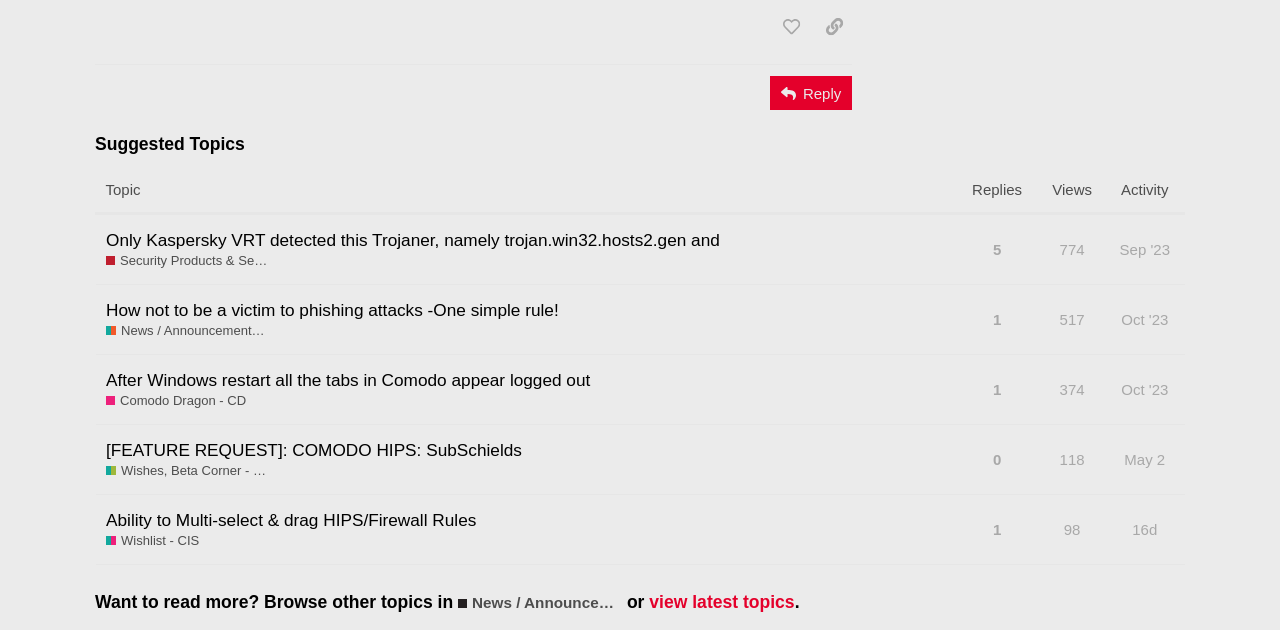Using the elements shown in the image, answer the question comprehensively: What is the purpose of the 'Reply' button?

The 'Reply' button is a feature that allows users to respond to a particular post or topic. By clicking this button, users can create a new response or comment related to the original post, facilitating discussion and engagement within the community.